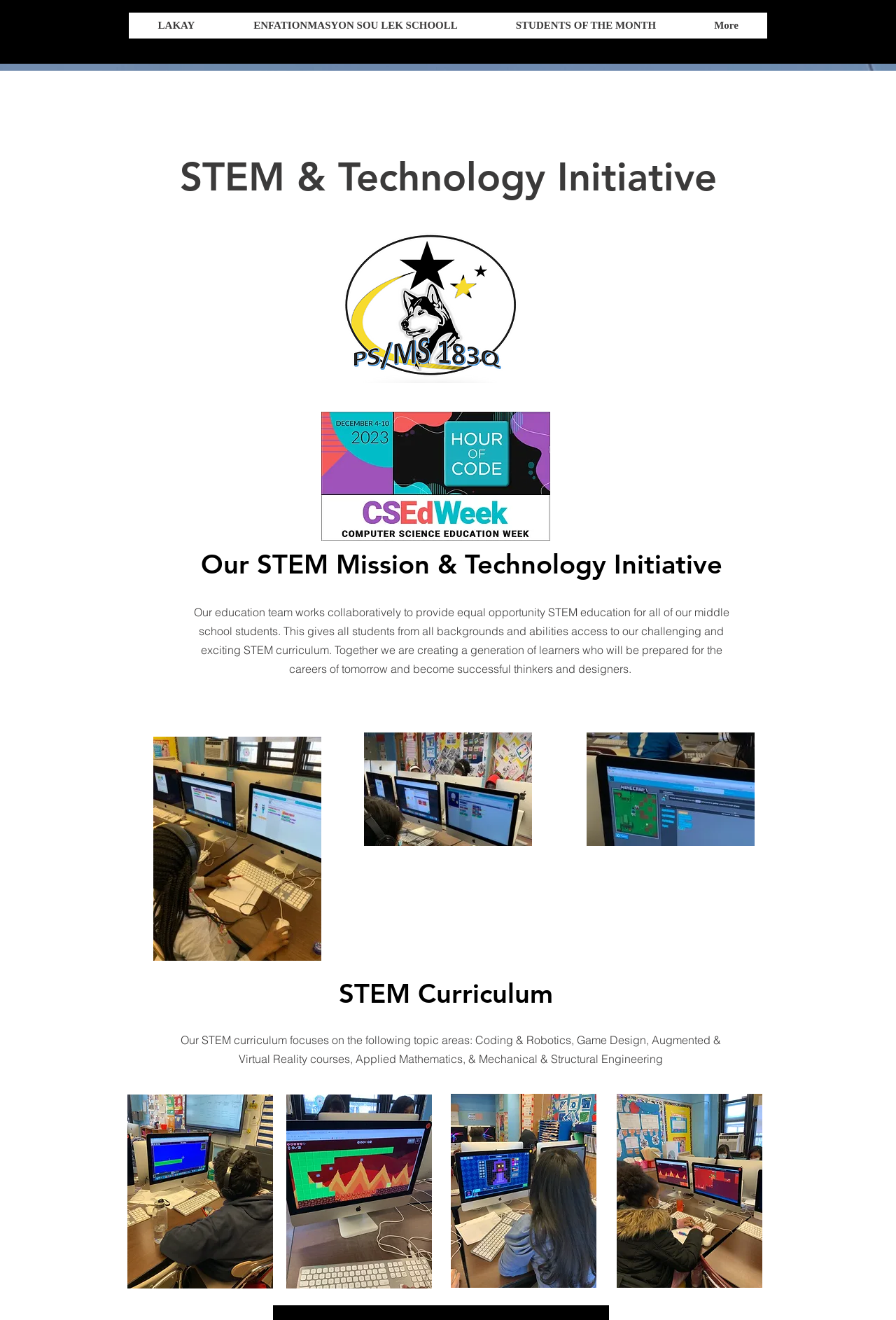Could you please study the image and provide a detailed answer to the question:
What is the student in the image doing?

The student in the image can be identified by looking at the image element with the description 'a student doing coding'. This image is located below the heading 'Our STEM Mission & Technology Initiative' and shows a student engaged in coding activity.